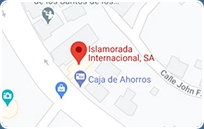Depict the image with a detailed narrative.

The image displays a map highlighting the location of "Islamorada Internacional, S.A." marked with a prominent red pin. The map provides a clear view of the surrounding streets and neighboring establishments, including "Caja de Ahorros." This map serves as a navigational aid for visitors seeking to locate the business in Panama City, emphasizing its easy accessibility in the area.